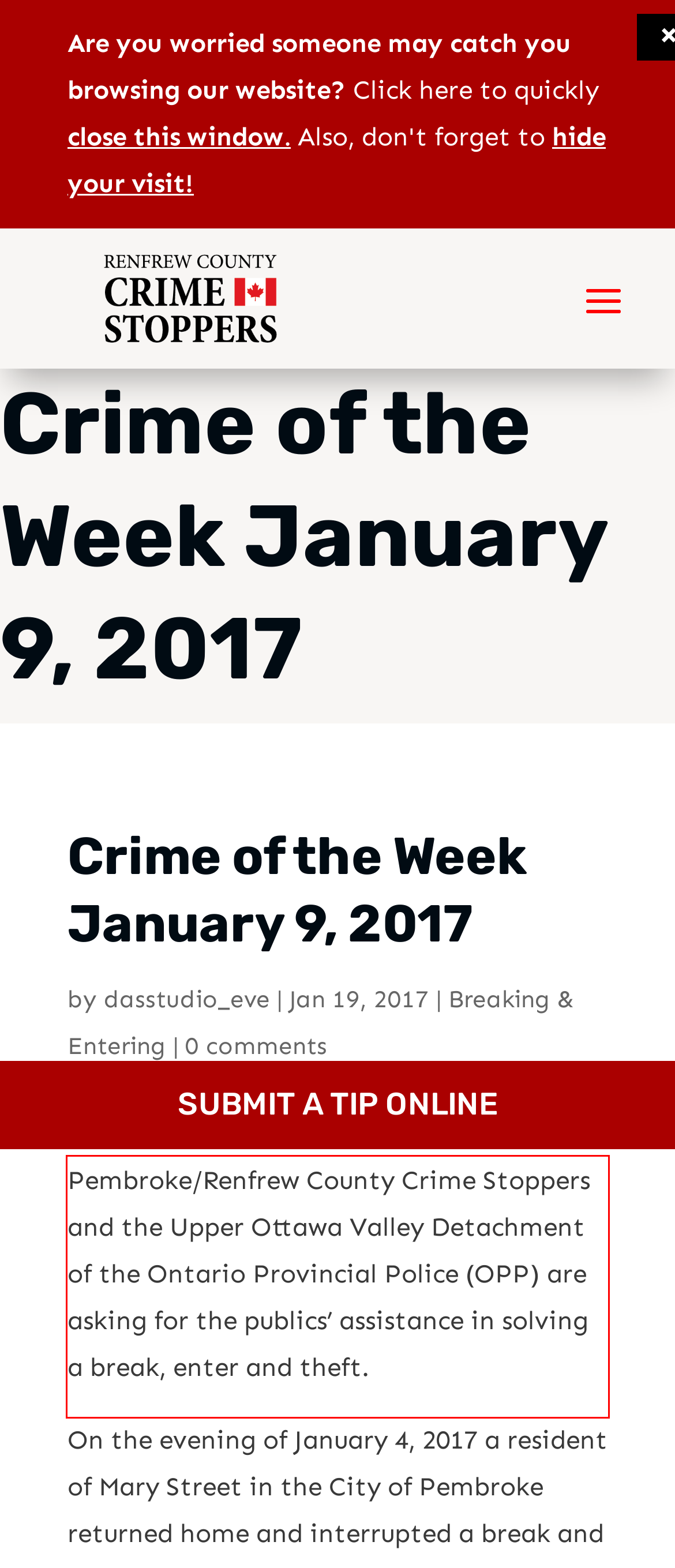Please look at the screenshot provided and find the red bounding box. Extract the text content contained within this bounding box.

Pembroke/Renfrew County Crime Stoppers and the Upper Ottawa Valley Detachment of the Ontario Provincial Police (OPP) are asking for the publics’ assistance in solving a break, enter and theft.